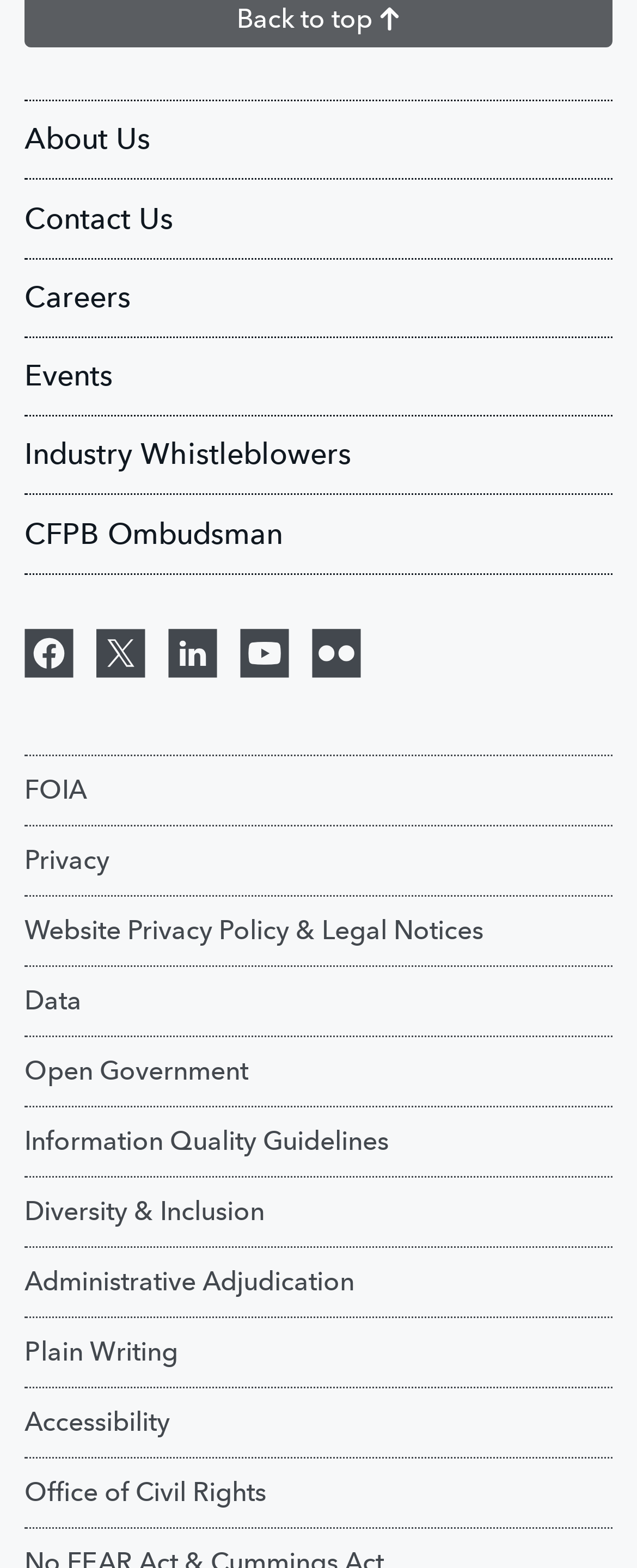Refer to the element description Menu and identify the corresponding bounding box in the screenshot. Format the coordinates as (top-left x, top-left y, bottom-right x, bottom-right y) with values in the range of 0 to 1.

None